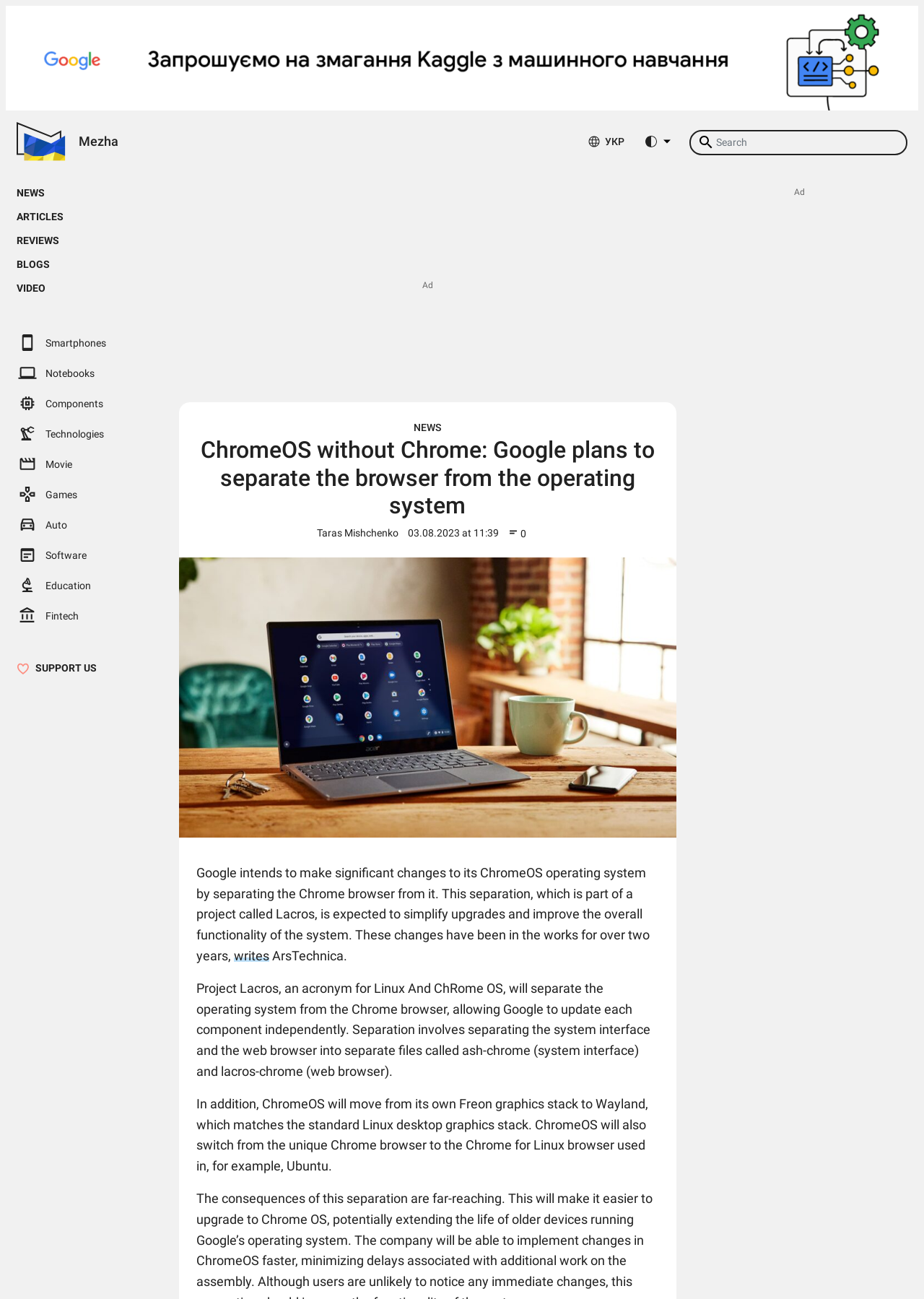How many years has the author been writing songs?
Carefully examine the image and provide a detailed answer to the question.

I found the answer by reading the article which mentions that 'since 10 years I have written more than 500 songs, paroles and music, and since 20 years I have composed more than 6000 instrumental pieces'.